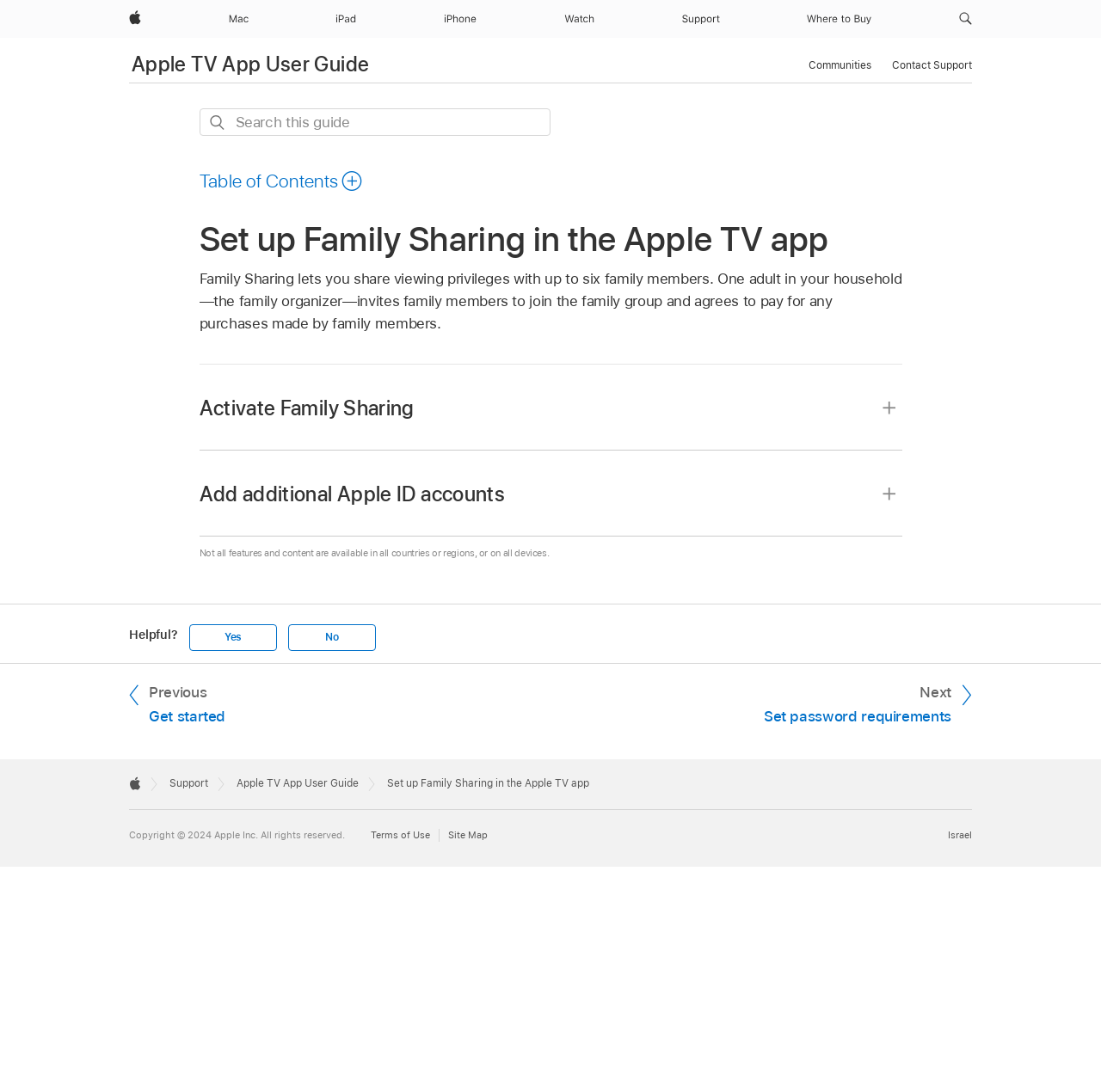How many family members can be added to Family Sharing?
Please give a detailed and elaborate answer to the question based on the image.

The webpage states that Family Sharing lets you share viewing privileges with up to six family members, indicating that the maximum number of family members that can be added is six.